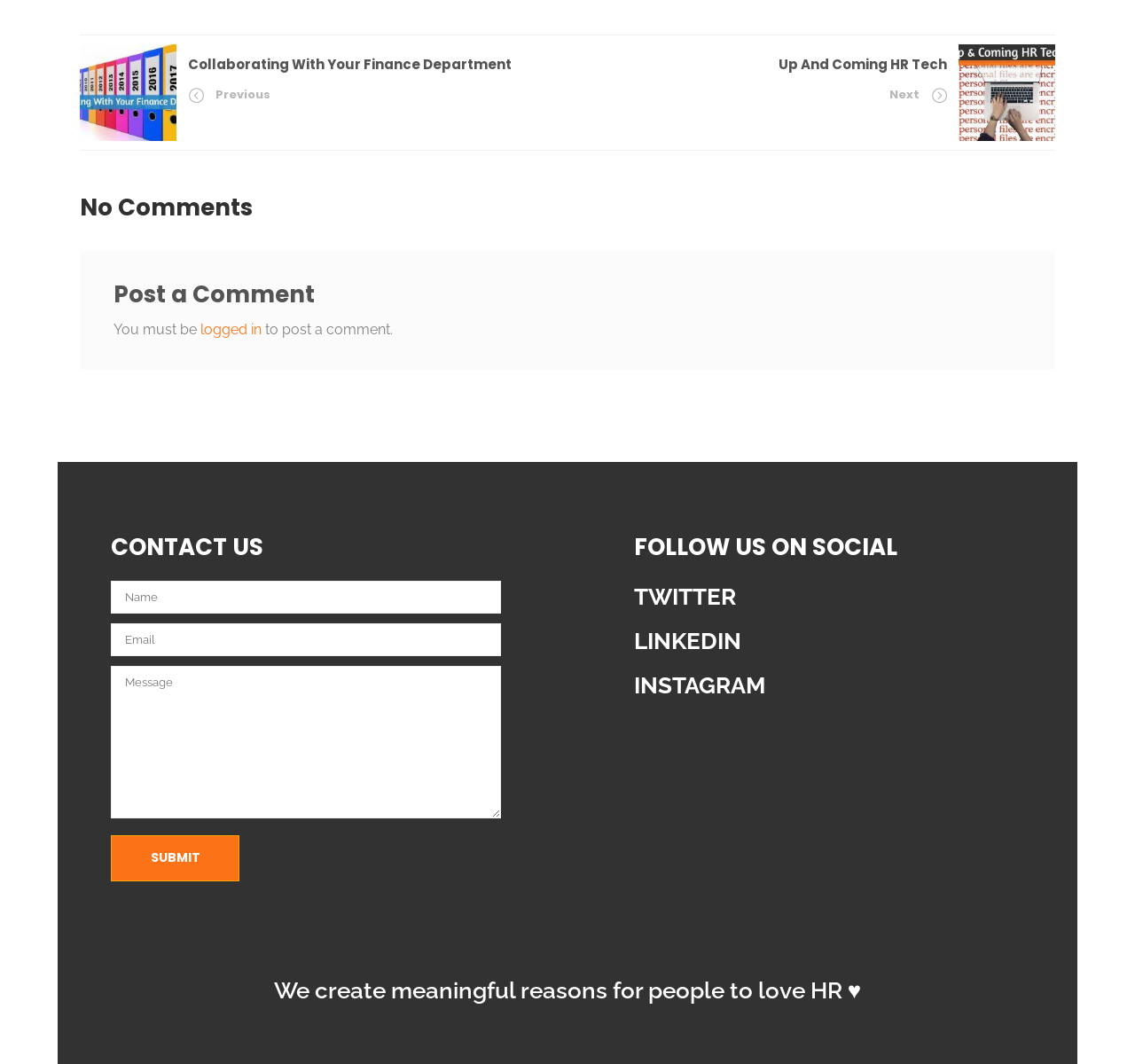Please identify the bounding box coordinates of where to click in order to follow the instruction: "Fill in the first textbox in the contact form".

[0.098, 0.546, 0.441, 0.577]